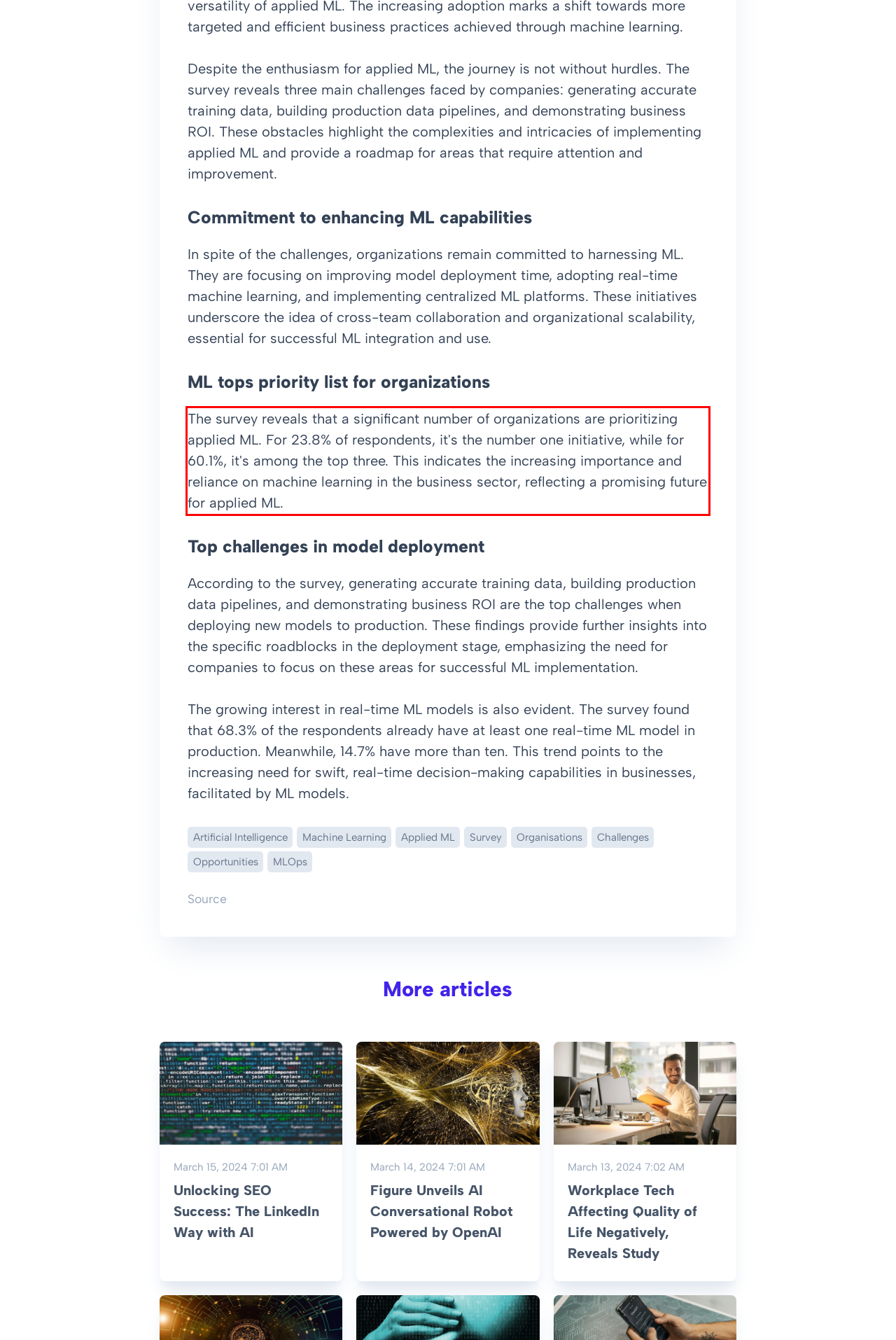Examine the screenshot of the webpage, locate the red bounding box, and perform OCR to extract the text contained within it.

The survey reveals that a significant number of organizations are prioritizing applied ML. For 23.8% of respondents, it's the number one initiative, while for 60.1%, it's among the top three. This indicates the increasing importance and reliance on machine learning in the business sector, reflecting a promising future for applied ML.